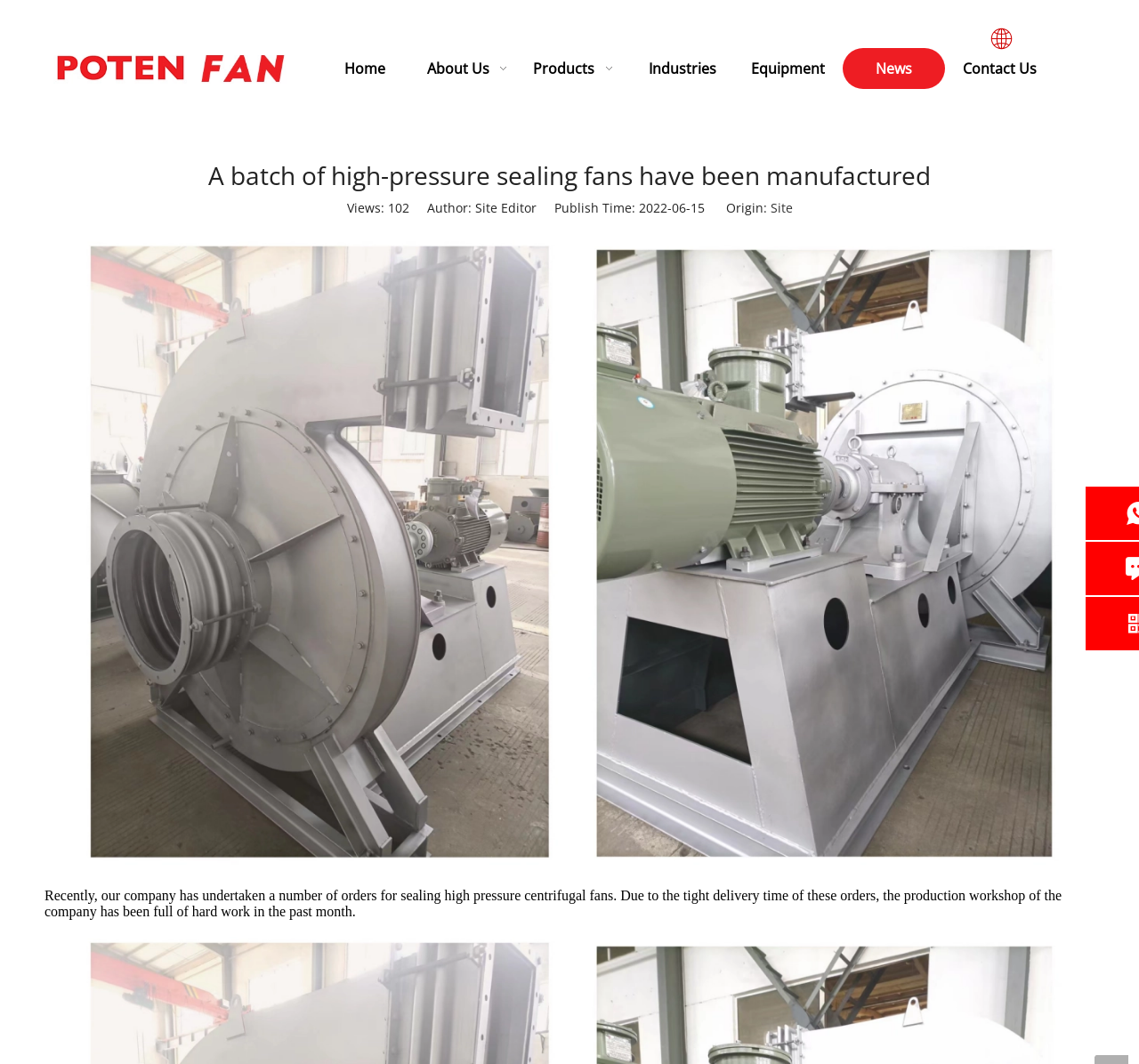Locate the bounding box coordinates of the area where you should click to accomplish the instruction: "Go to Home page".

[0.275, 0.045, 0.365, 0.084]